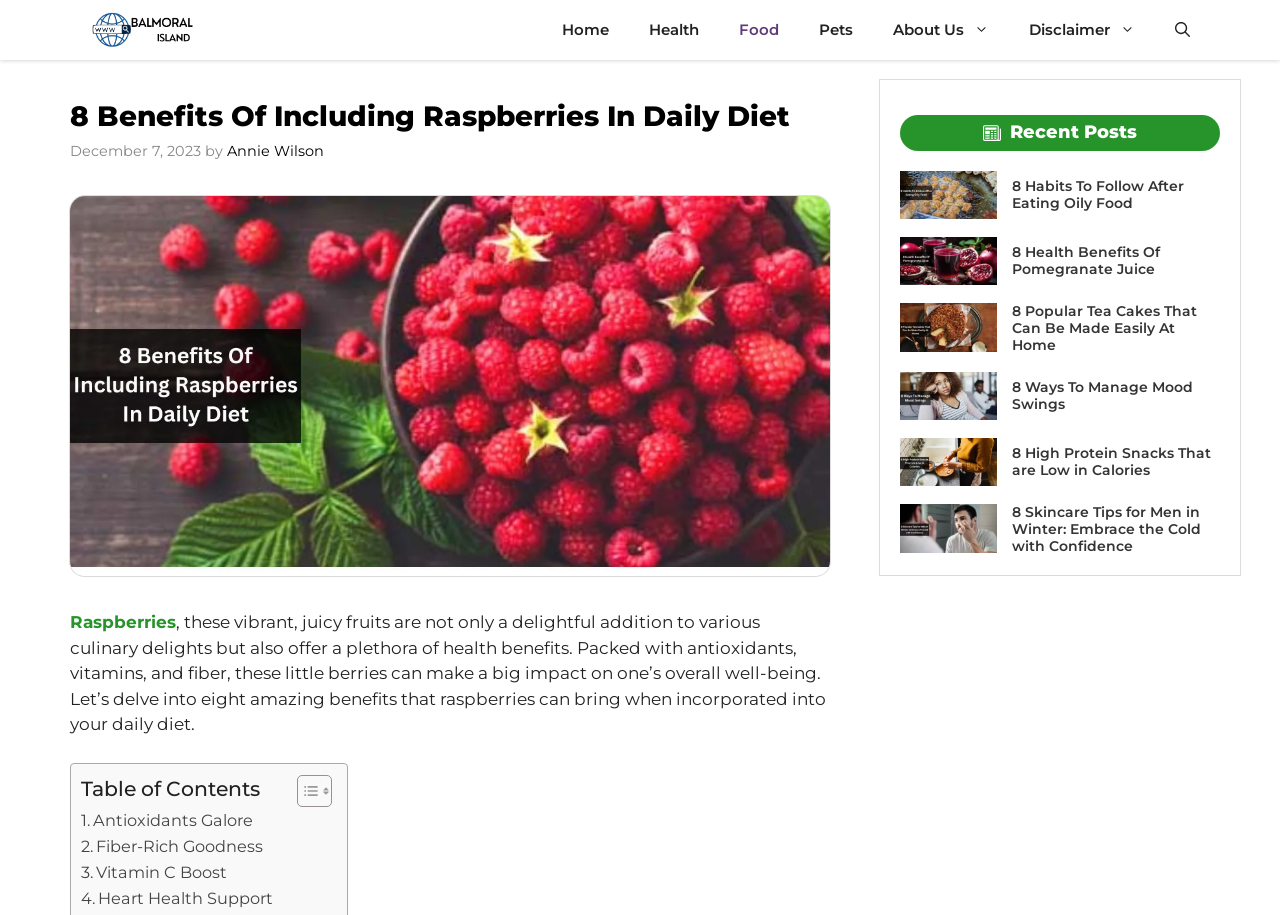What are the recent posts listed on the webpage?
Provide an in-depth answer to the question, covering all aspects.

The webpage lists 8 recent posts, each with an image and a heading. The posts are about various topics, including oily food, pomegranate juice, tea cakes, mood swings, protein snacks, and skincare tips for men in winter. These posts seem to be related to health and wellness.